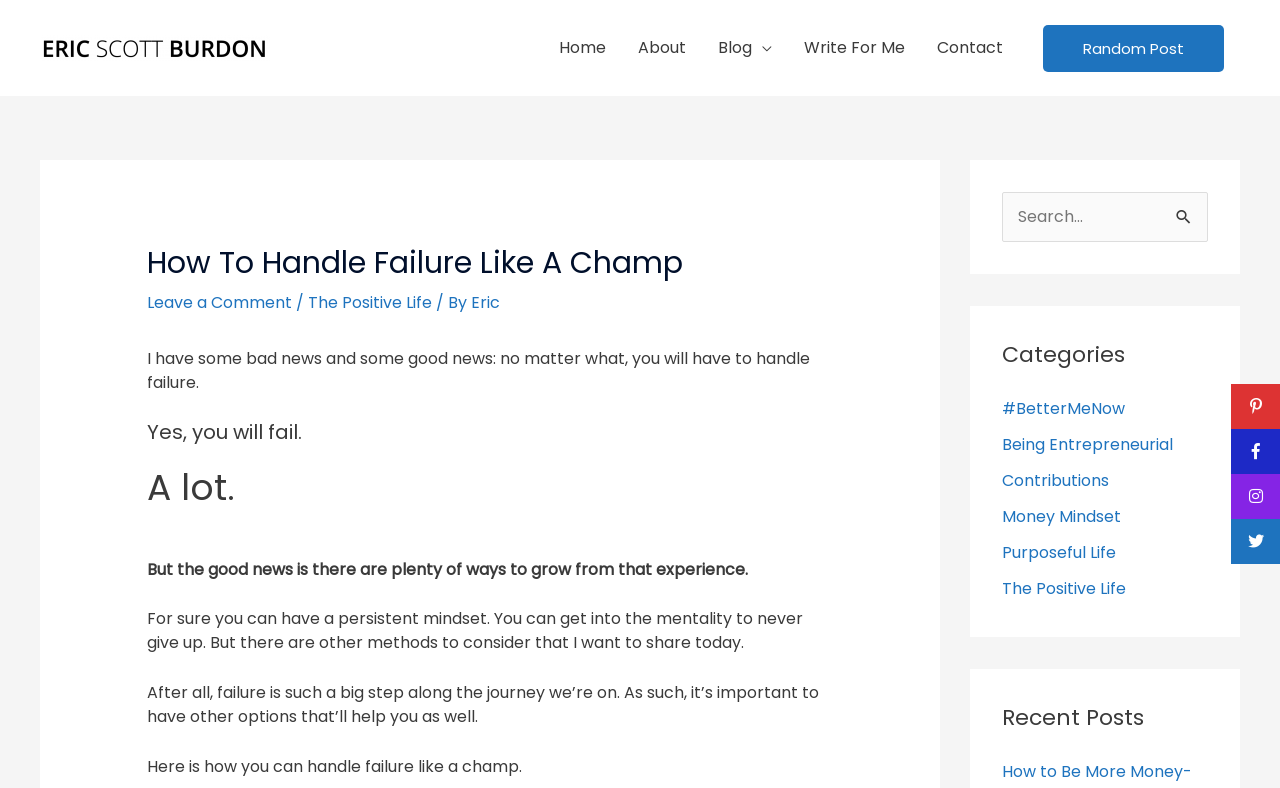Please specify the bounding box coordinates of the area that should be clicked to accomplish the following instruction: "Explore the 'Categories' section". The coordinates should consist of four float numbers between 0 and 1, i.e., [left, top, right, bottom].

[0.783, 0.429, 0.944, 0.471]